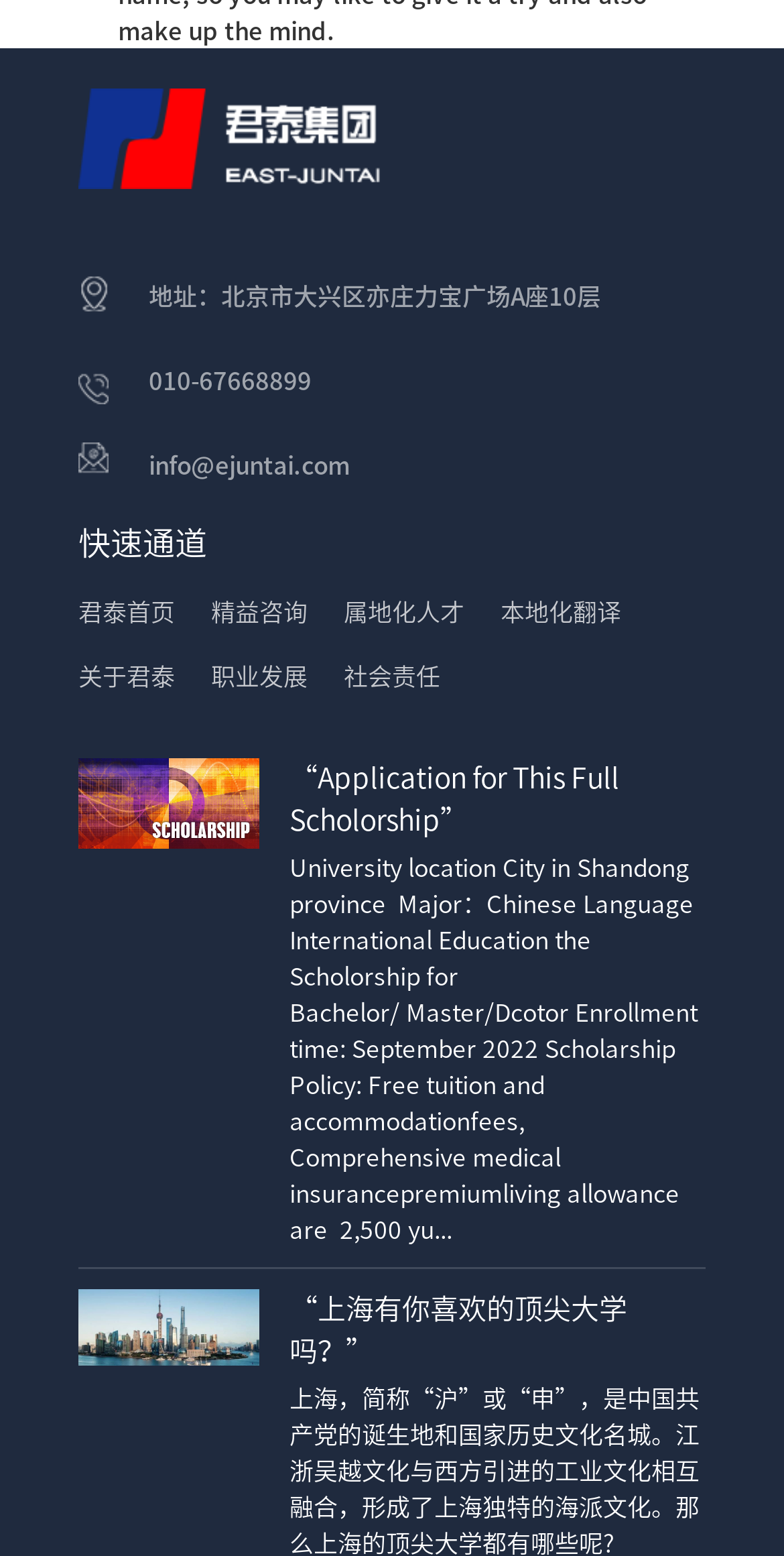Provide the bounding box coordinates, formatted as (top-left x, top-left y, bottom-right x, bottom-right y), with all values being floating point numbers between 0 and 1. Identify the bounding box of the UI element that matches the description: 属地化人才

[0.438, 0.385, 0.592, 0.401]